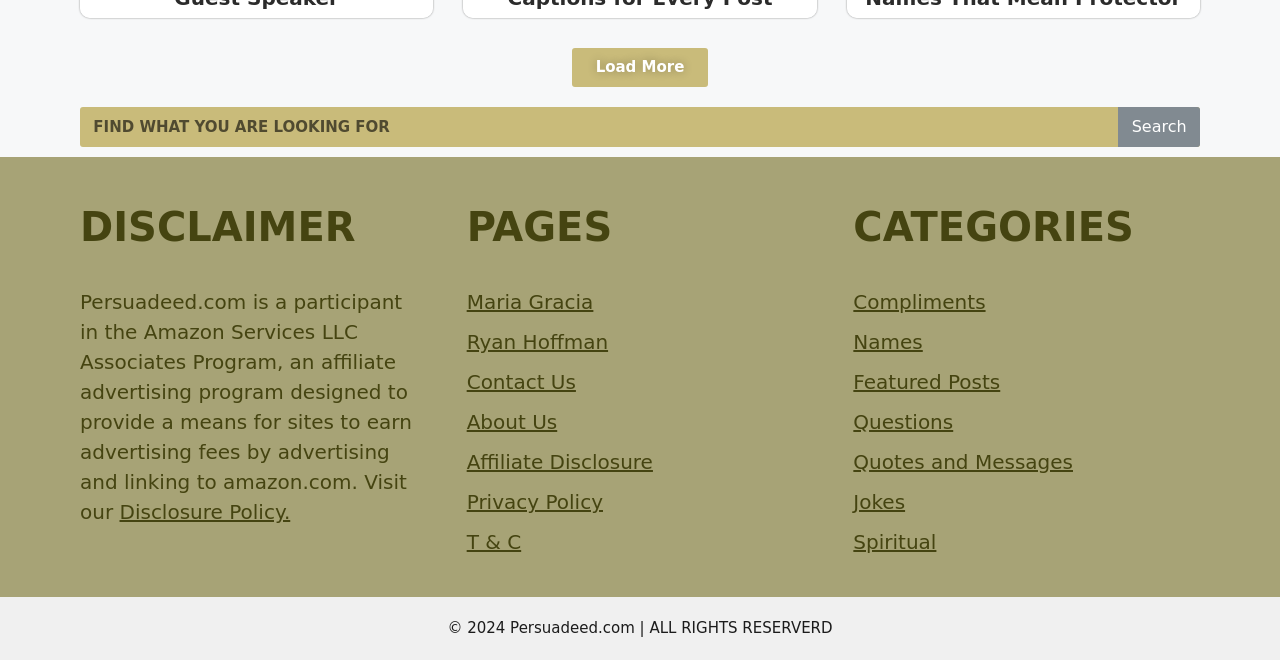Can you give a detailed response to the following question using the information from the image? How many links are in the 'PAGES' section?

I counted the number of links in the complementary section with the title 'PAGES' and found 7 links, which are 'Maria Gracia', 'Ryan Hoffman', 'Contact Us', 'About Us', 'Affiliate Disclosure', 'Privacy Policy', and 'T & C'.